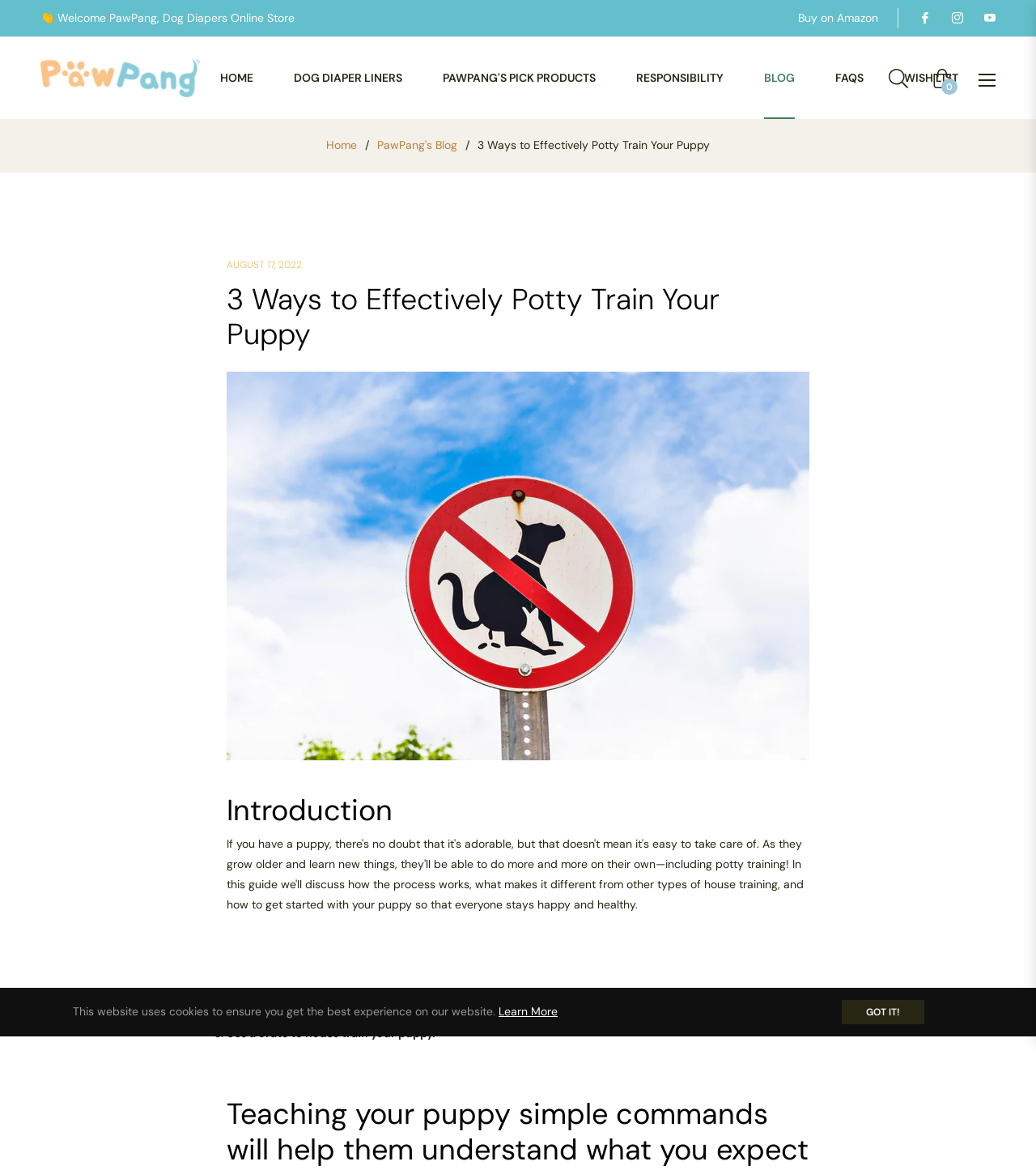Identify the bounding box coordinates of the region I need to click to complete this instruction: "Click on the shopping cart button".

[0.846, 0.048, 0.888, 0.086]